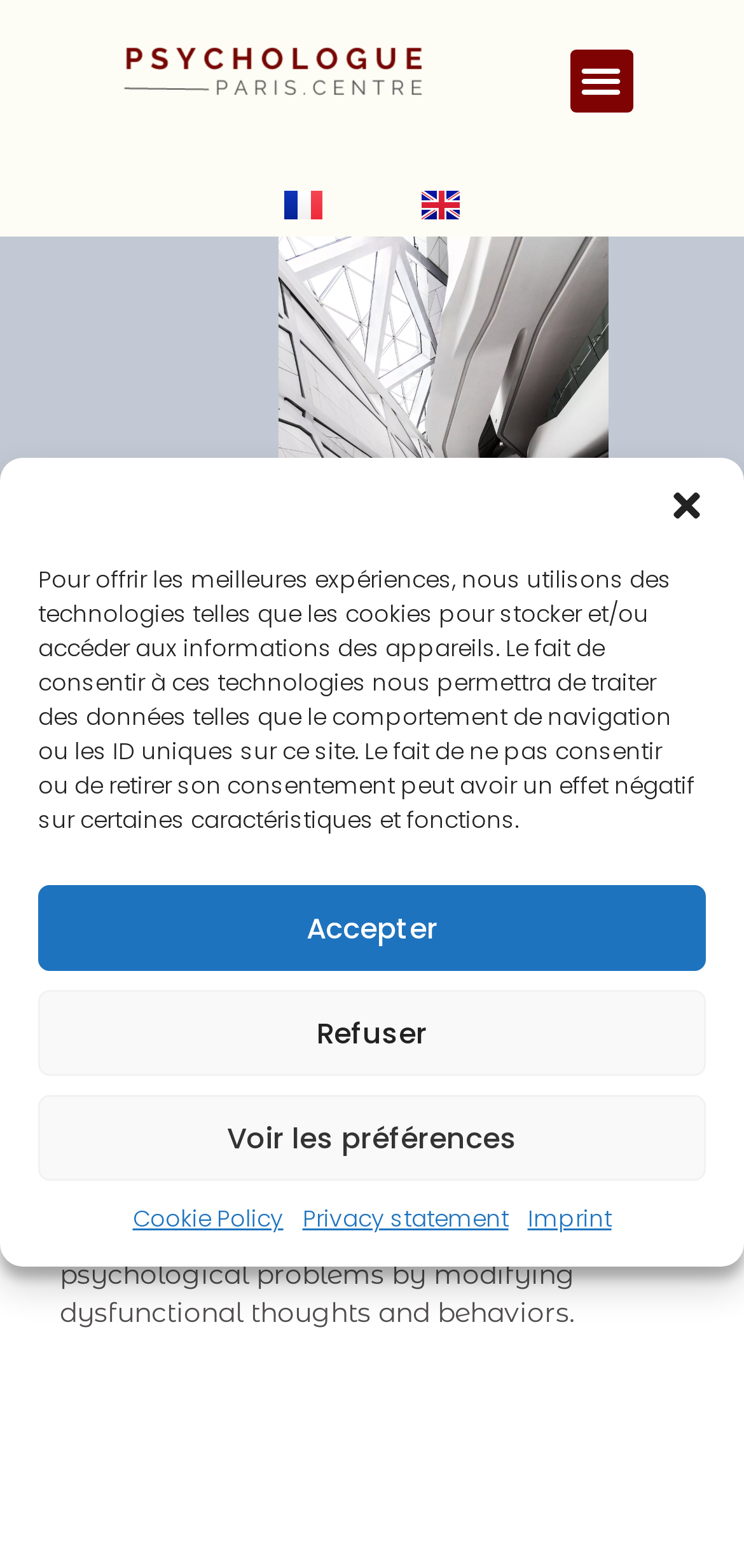What languages are available on this website?
Based on the image, give a concise answer in the form of a single word or short phrase.

Français and English